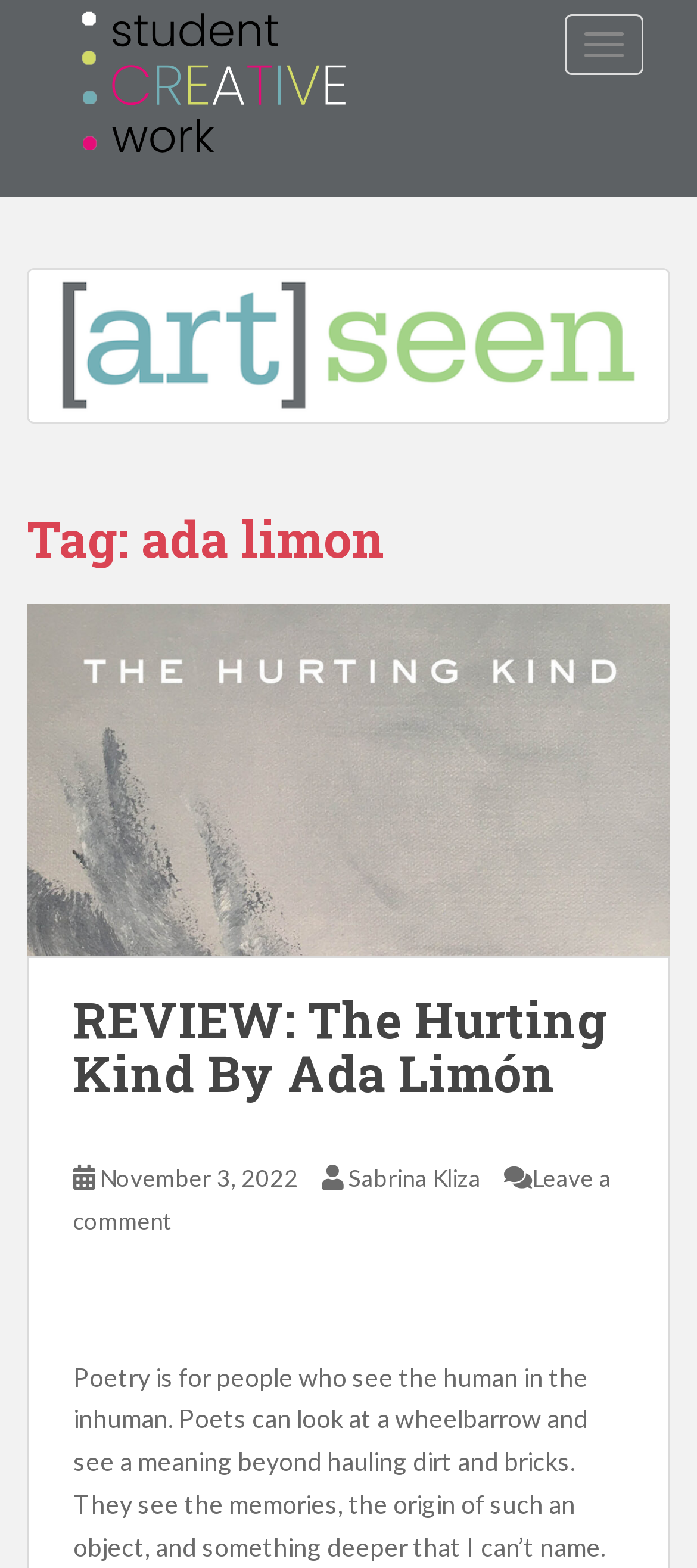Please identify the bounding box coordinates of the area that needs to be clicked to fulfill the following instruction: "read review of The Hurting Kind By Ada Limón."

[0.105, 0.629, 0.872, 0.706]